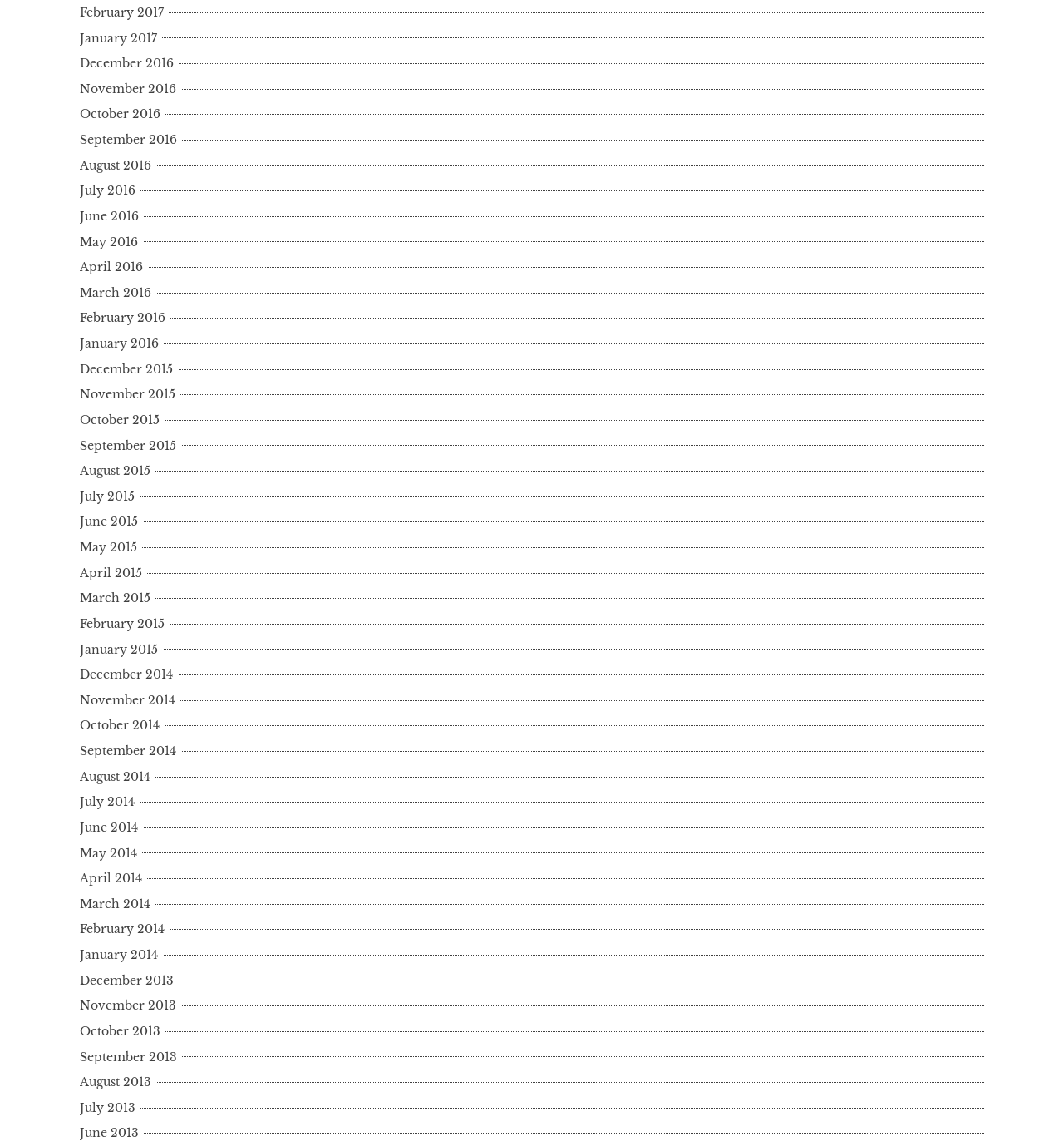Pinpoint the bounding box coordinates of the element to be clicked to execute the instruction: "view January 2016".

[0.075, 0.293, 0.154, 0.306]